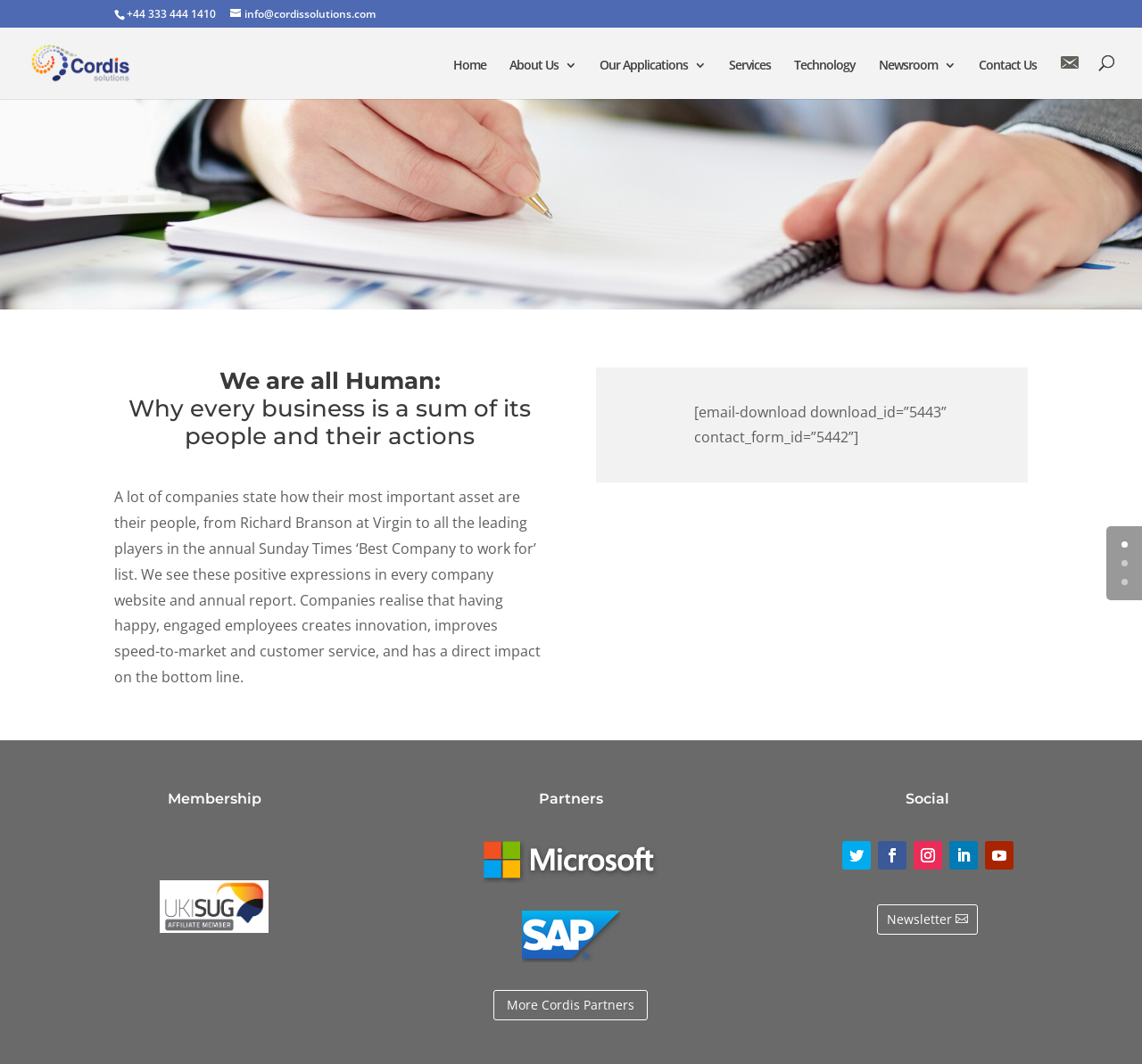Please identify the coordinates of the bounding box that should be clicked to fulfill this instruction: "Call the company".

[0.111, 0.006, 0.189, 0.02]